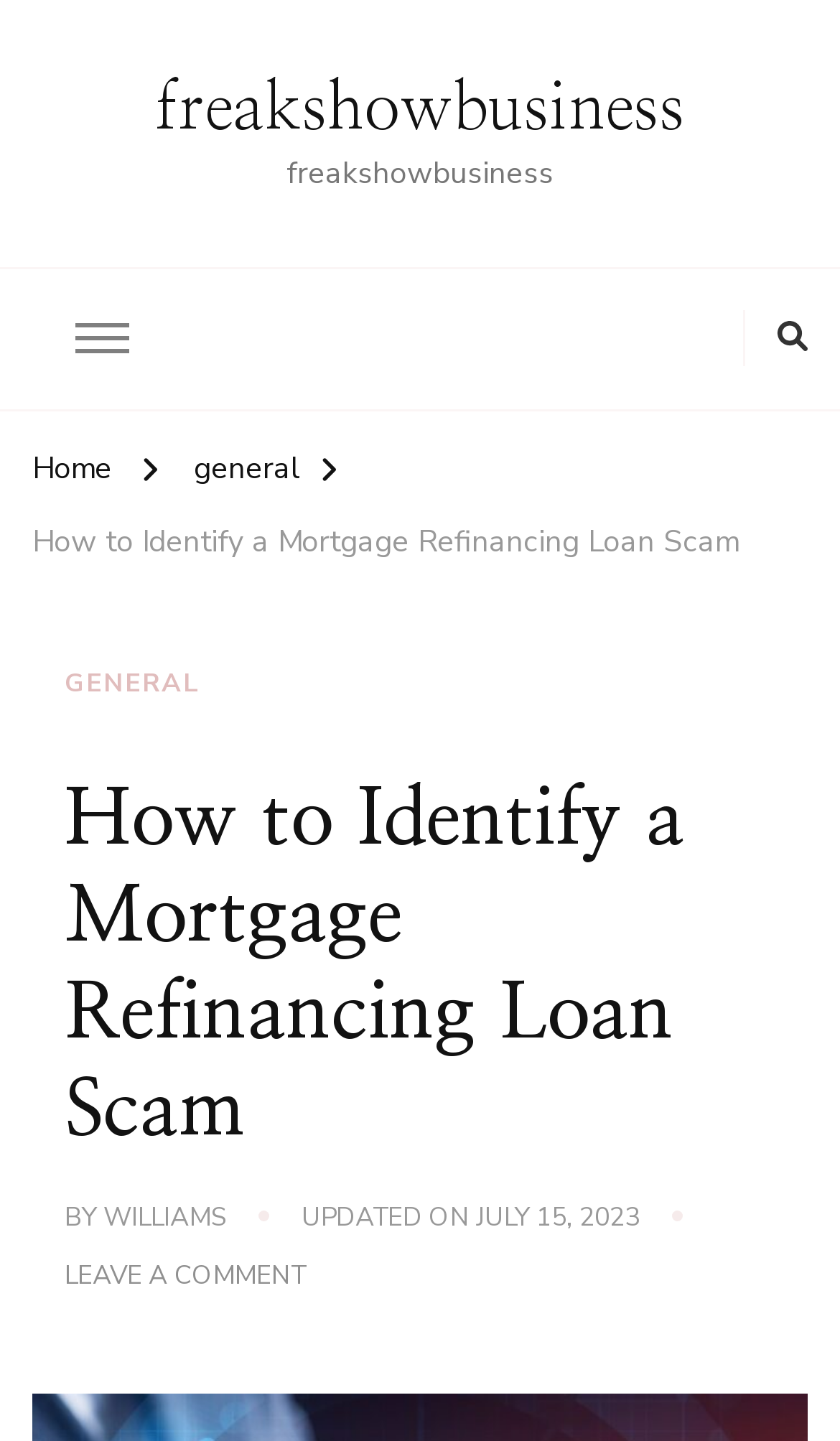Find the bounding box coordinates of the clickable area required to complete the following action: "go to Home page".

[0.038, 0.307, 0.133, 0.351]